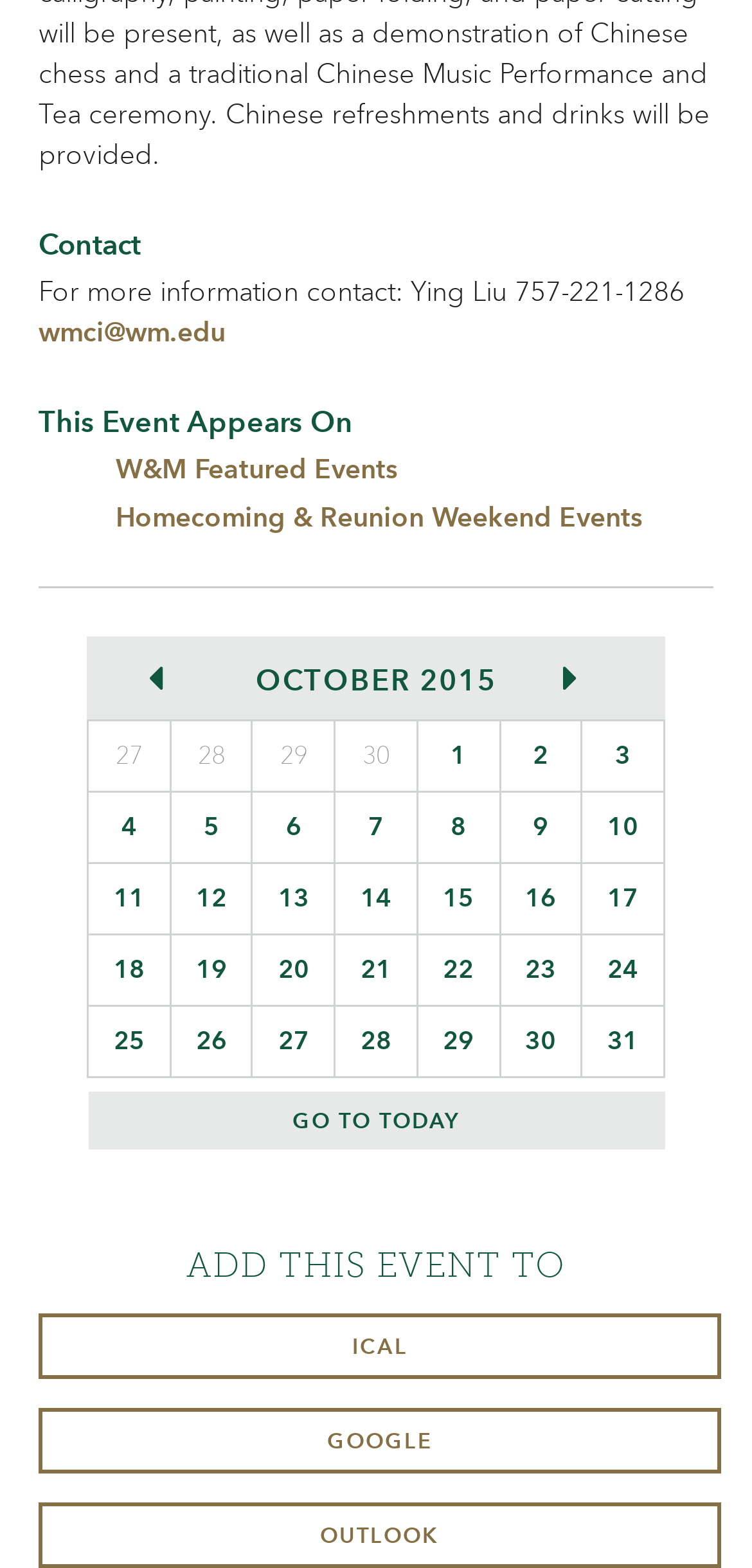Please predict the bounding box coordinates of the element's region where a click is necessary to complete the following instruction: "Visit W&M Featured Events". The coordinates should be represented by four float numbers between 0 and 1, i.e., [left, top, right, bottom].

[0.154, 0.289, 0.528, 0.31]